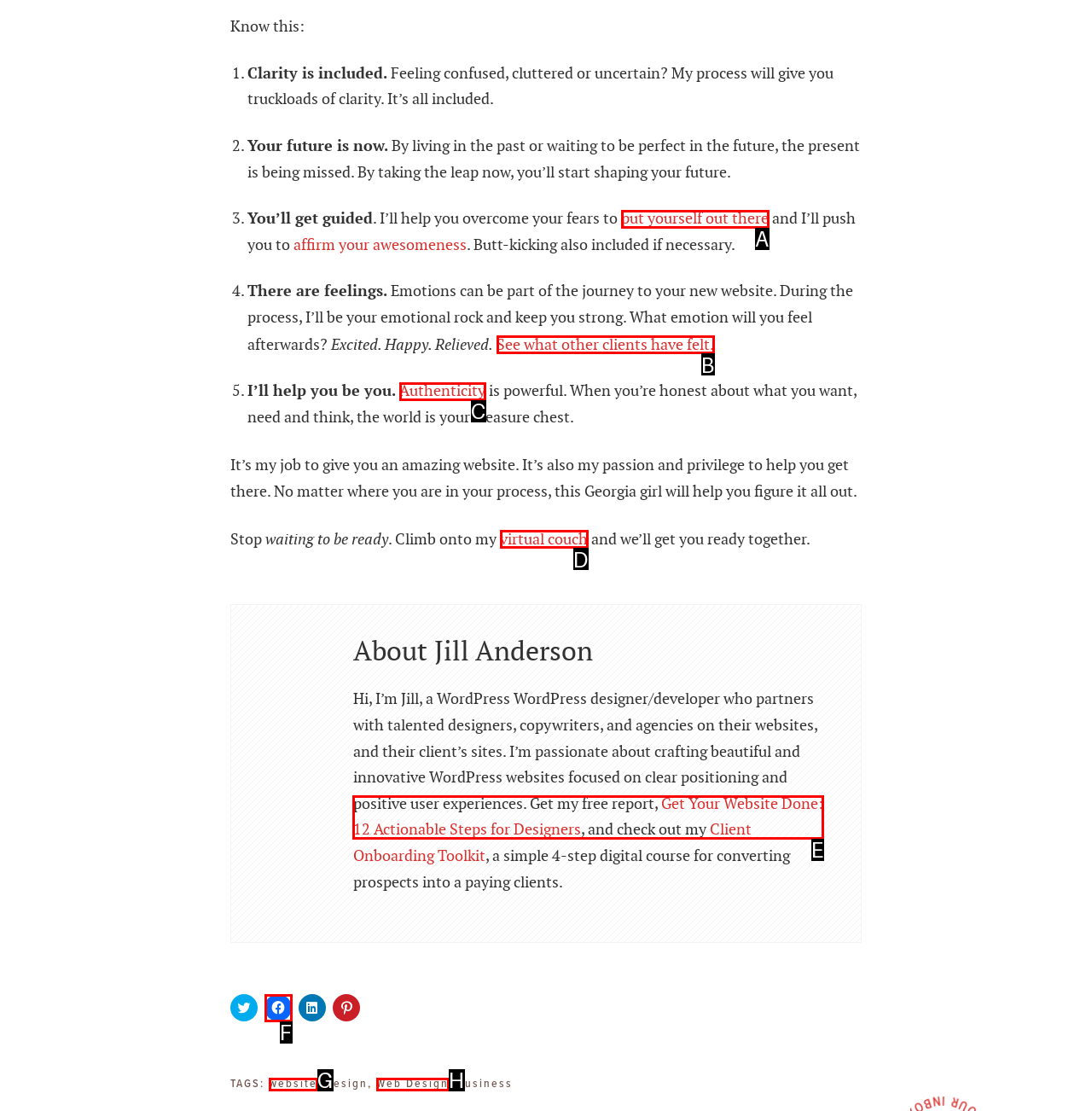Choose the HTML element that should be clicked to achieve this task: Get your free report
Respond with the letter of the correct choice.

E